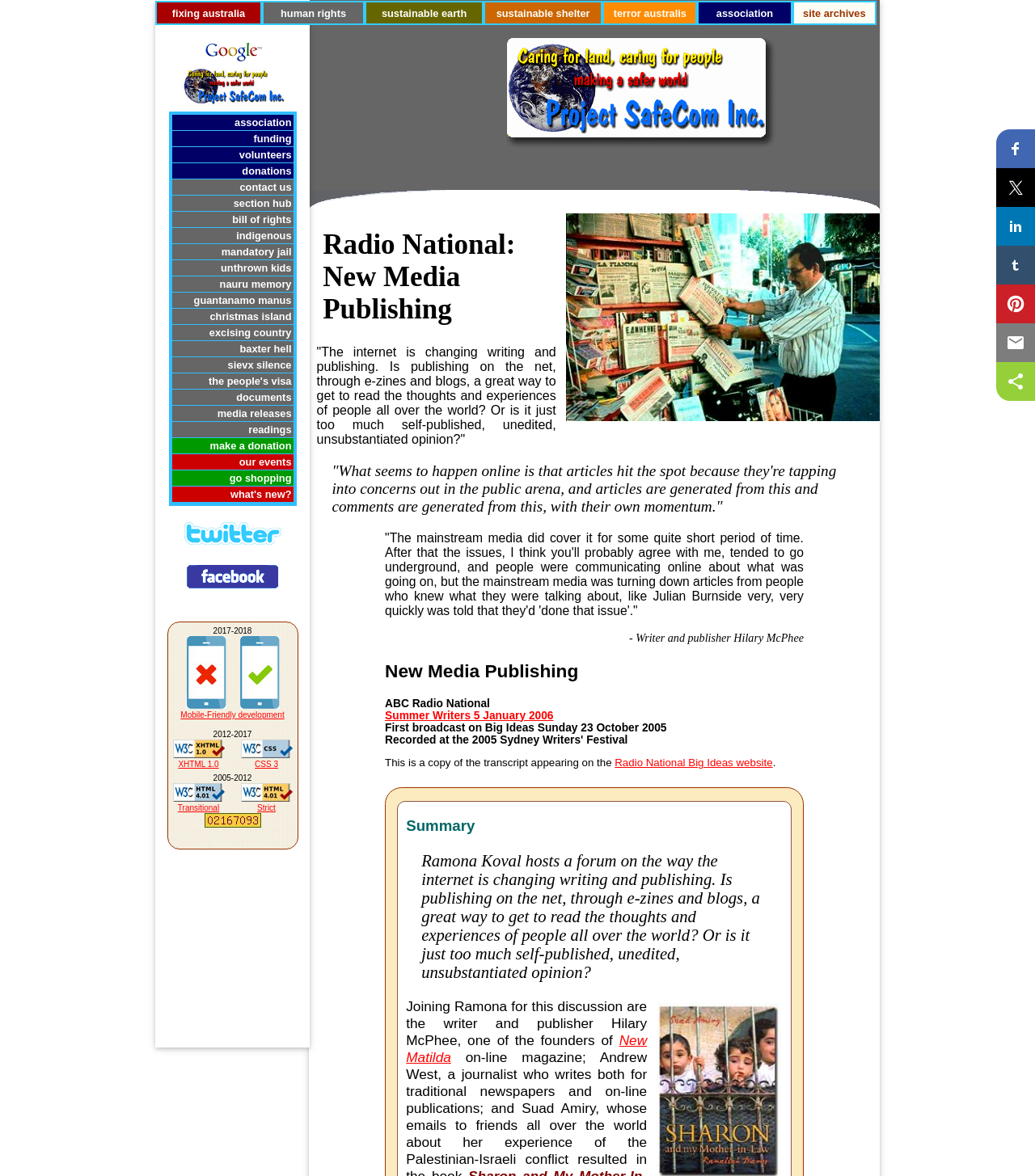Please pinpoint the bounding box coordinates for the region I should click to adhere to this instruction: "Visit the Radio National Big Ideas website".

[0.594, 0.644, 0.747, 0.654]